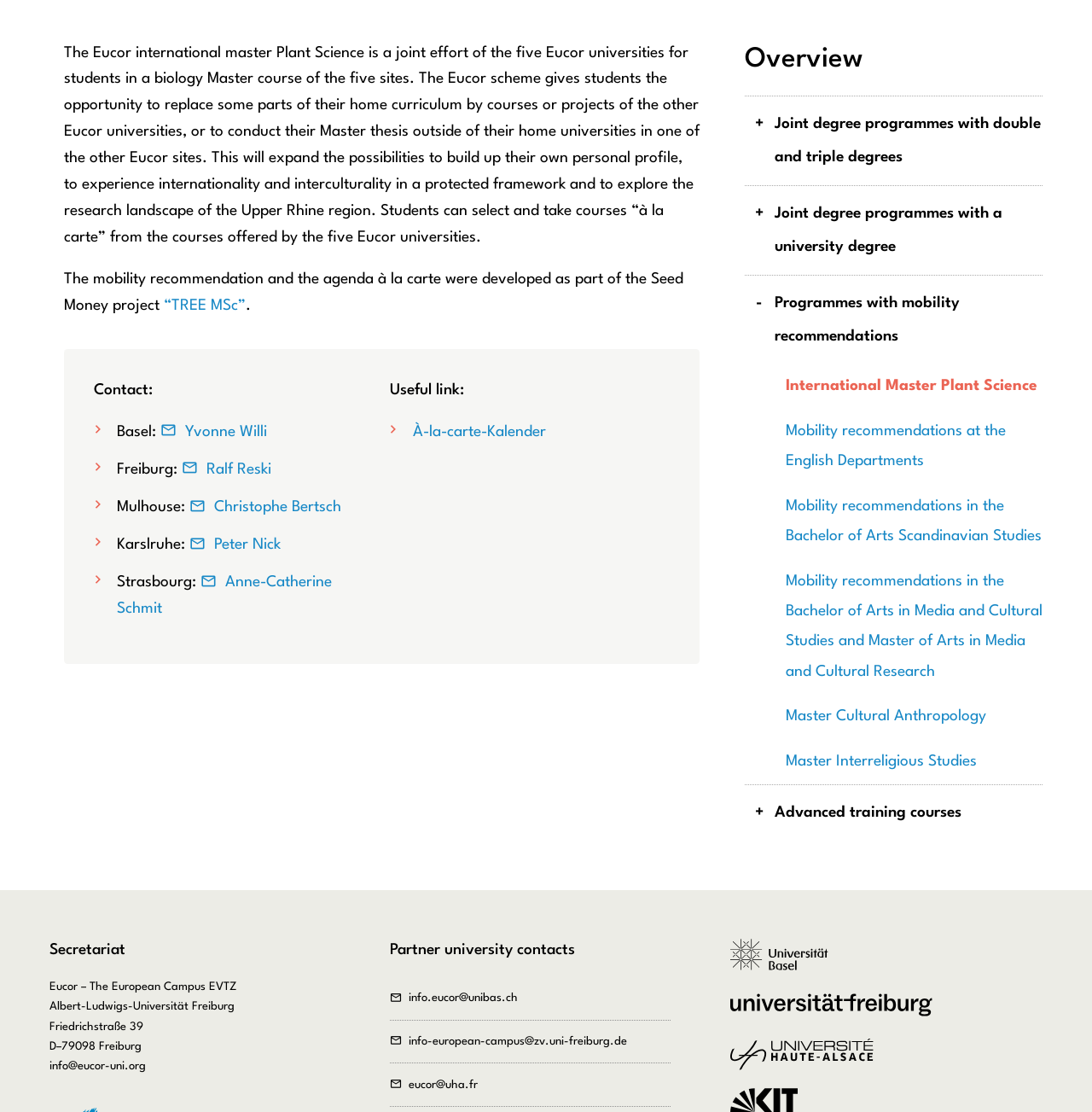Please find the bounding box coordinates in the format (top-left x, top-left y, bottom-right x, bottom-right y) for the given element description. Ensure the coordinates are floating point numbers between 0 and 1. Description: Master Interreligious Studies

[0.72, 0.672, 0.955, 0.699]